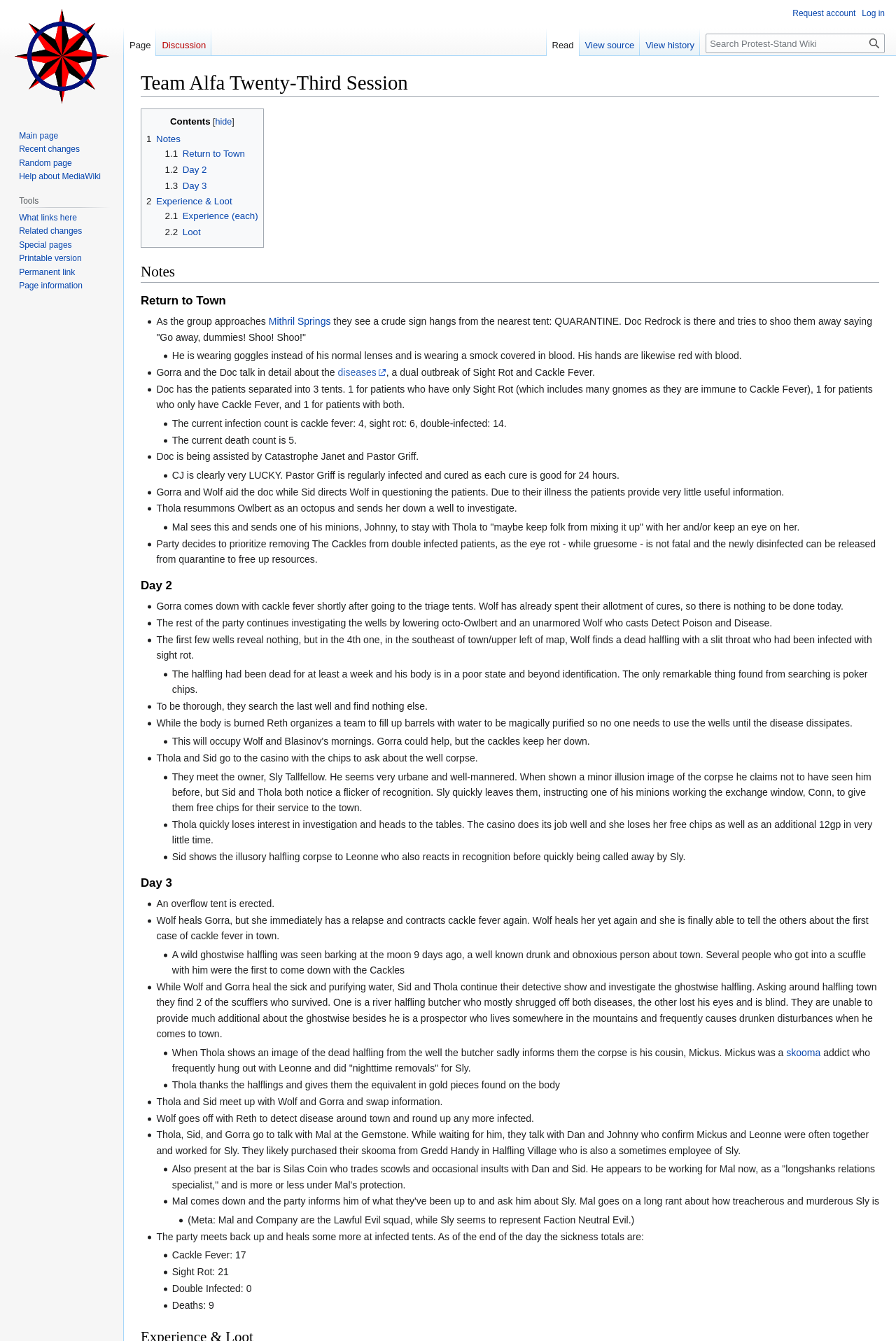Provide the bounding box coordinates of the HTML element this sentence describes: "diseases". The bounding box coordinates consist of four float numbers between 0 and 1, i.e., [left, top, right, bottom].

[0.377, 0.274, 0.431, 0.282]